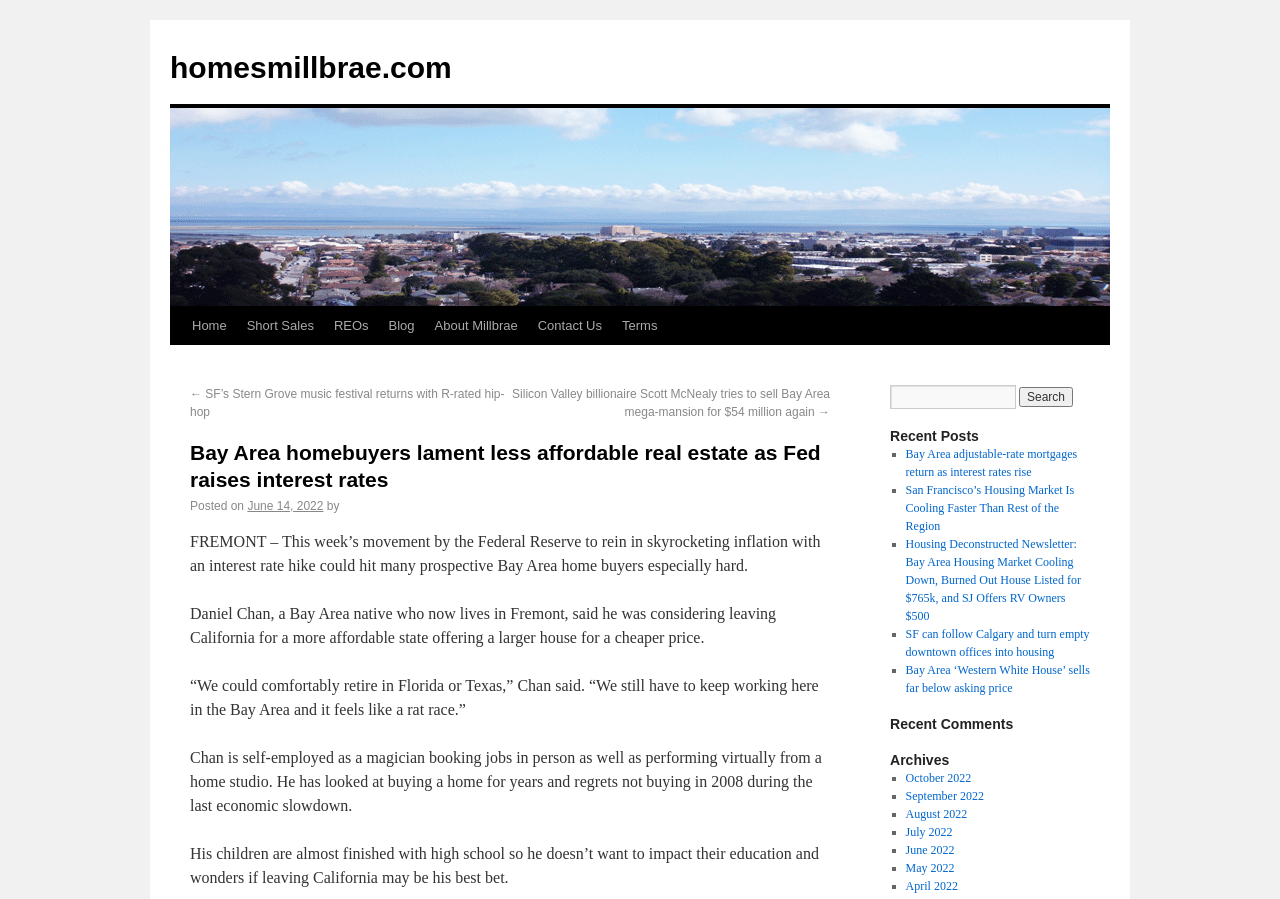Use a single word or phrase to answer this question: 
What is the website's domain name?

homesmillbrae.com